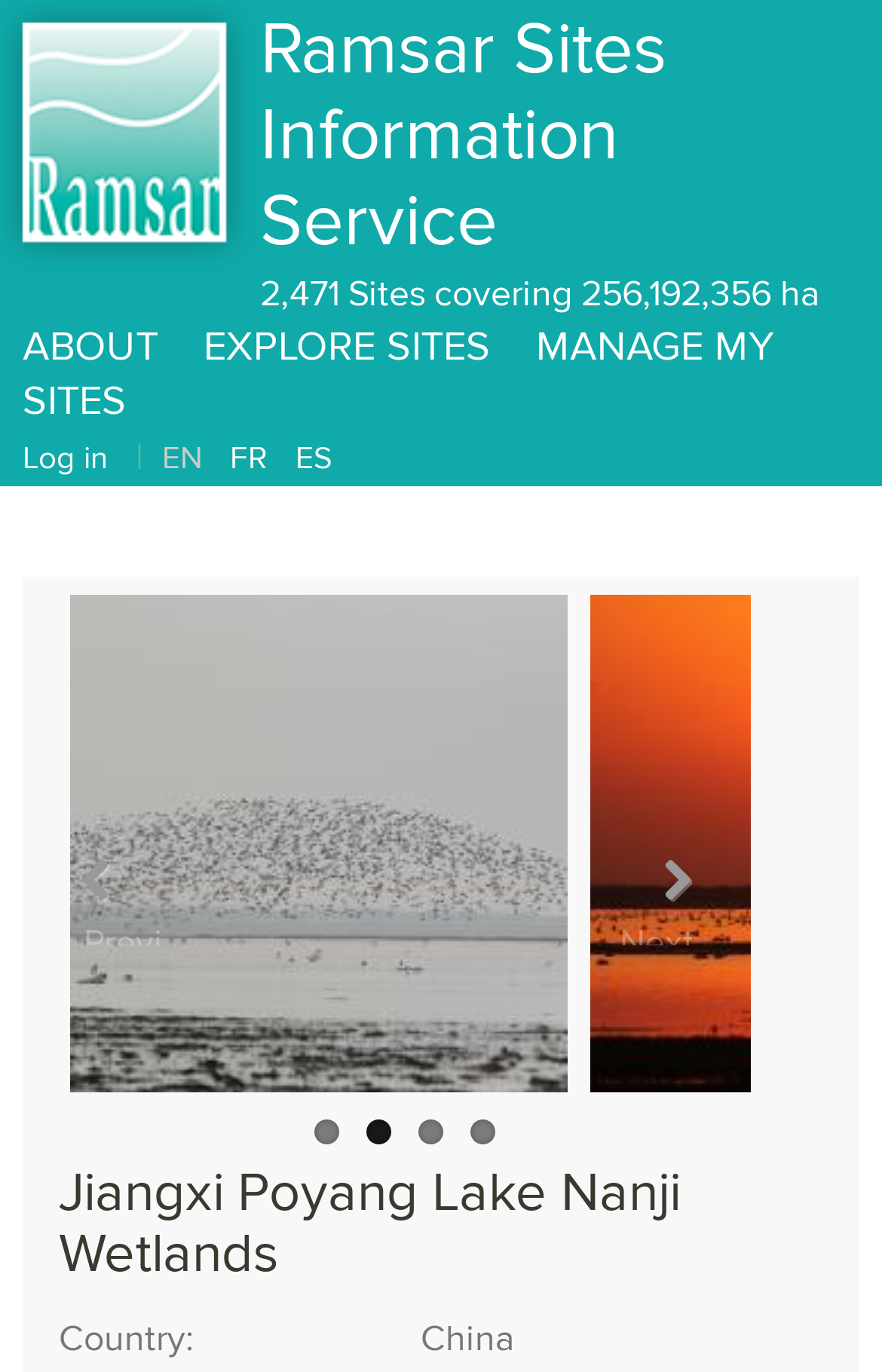Please identify the coordinates of the bounding box that should be clicked to fulfill this instruction: "Explore sites".

[0.231, 0.235, 0.556, 0.27]